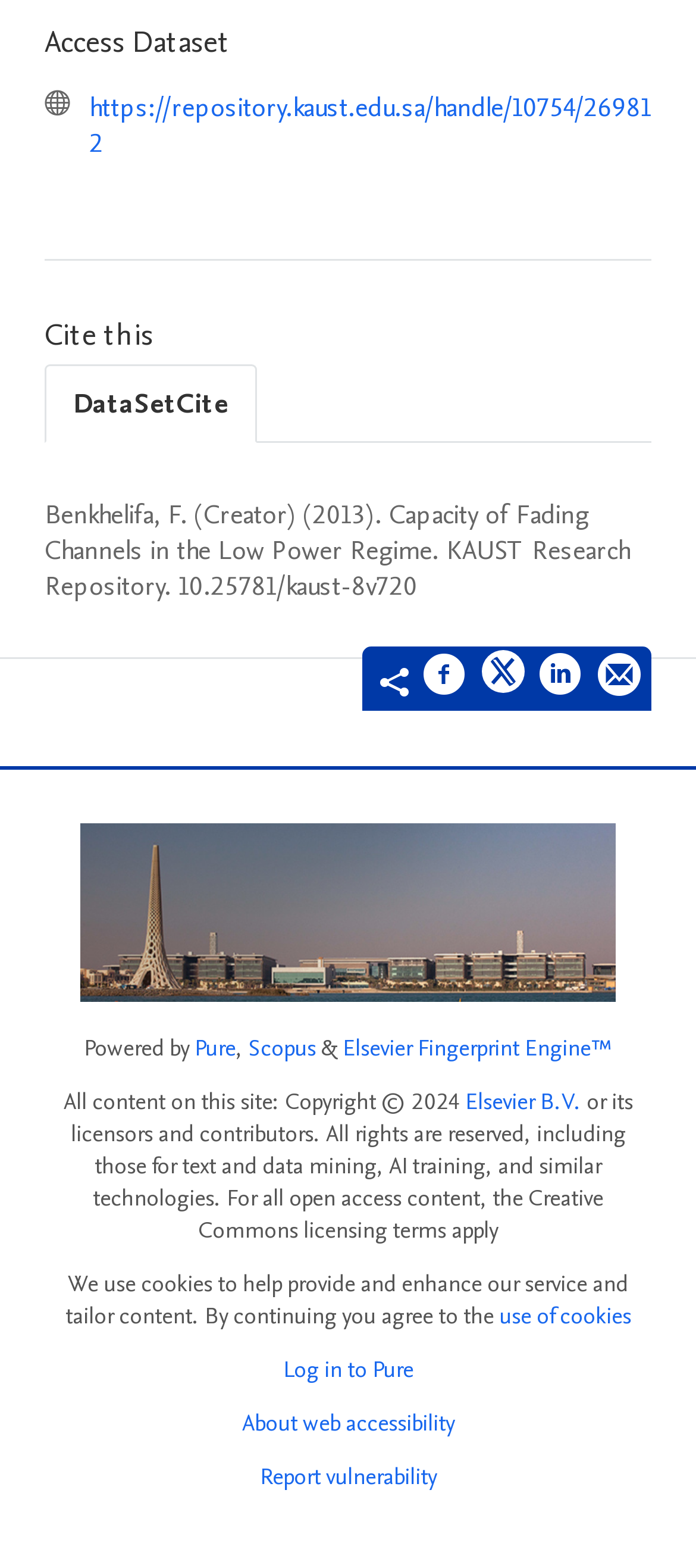Please identify the bounding box coordinates of the element's region that needs to be clicked to fulfill the following instruction: "Access dataset". The bounding box coordinates should consist of four float numbers between 0 and 1, i.e., [left, top, right, bottom].

[0.128, 0.057, 0.936, 0.103]